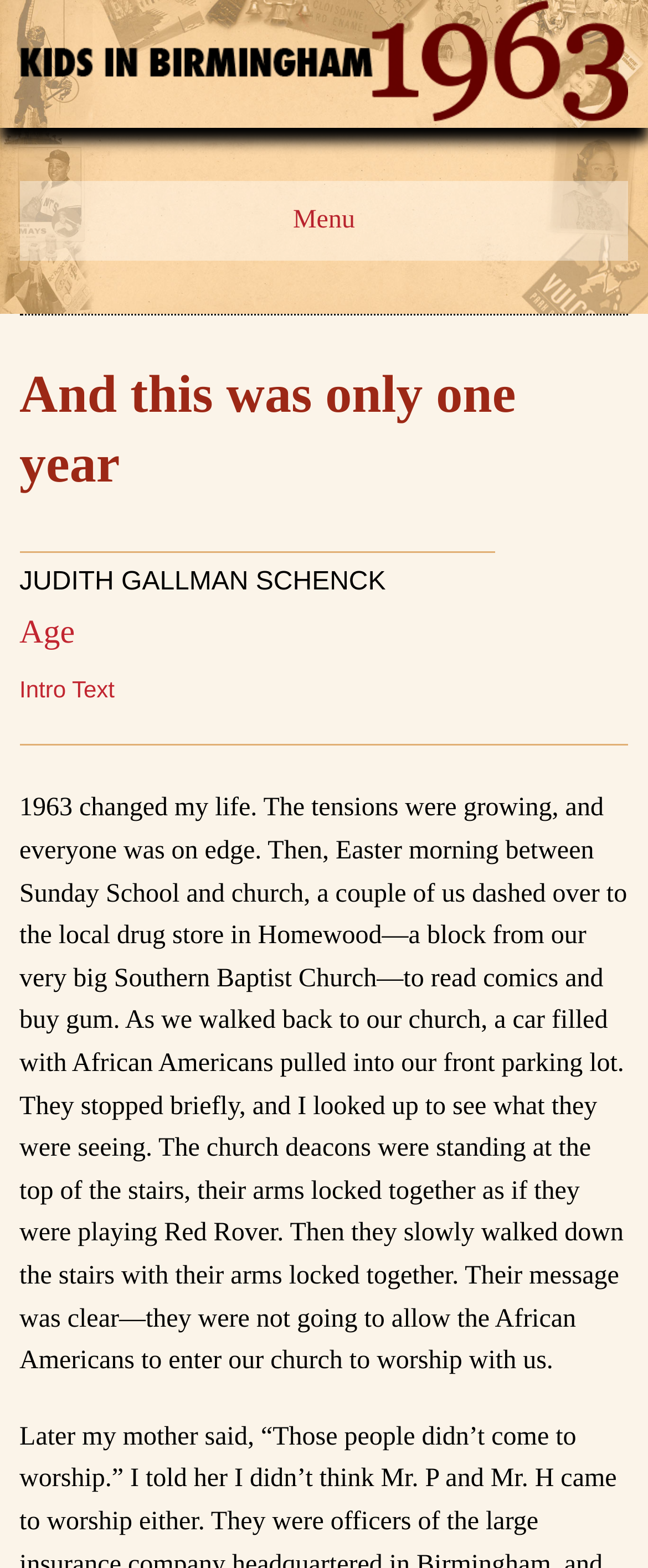Please extract the webpage's main title and generate its text content.

And this was only one year